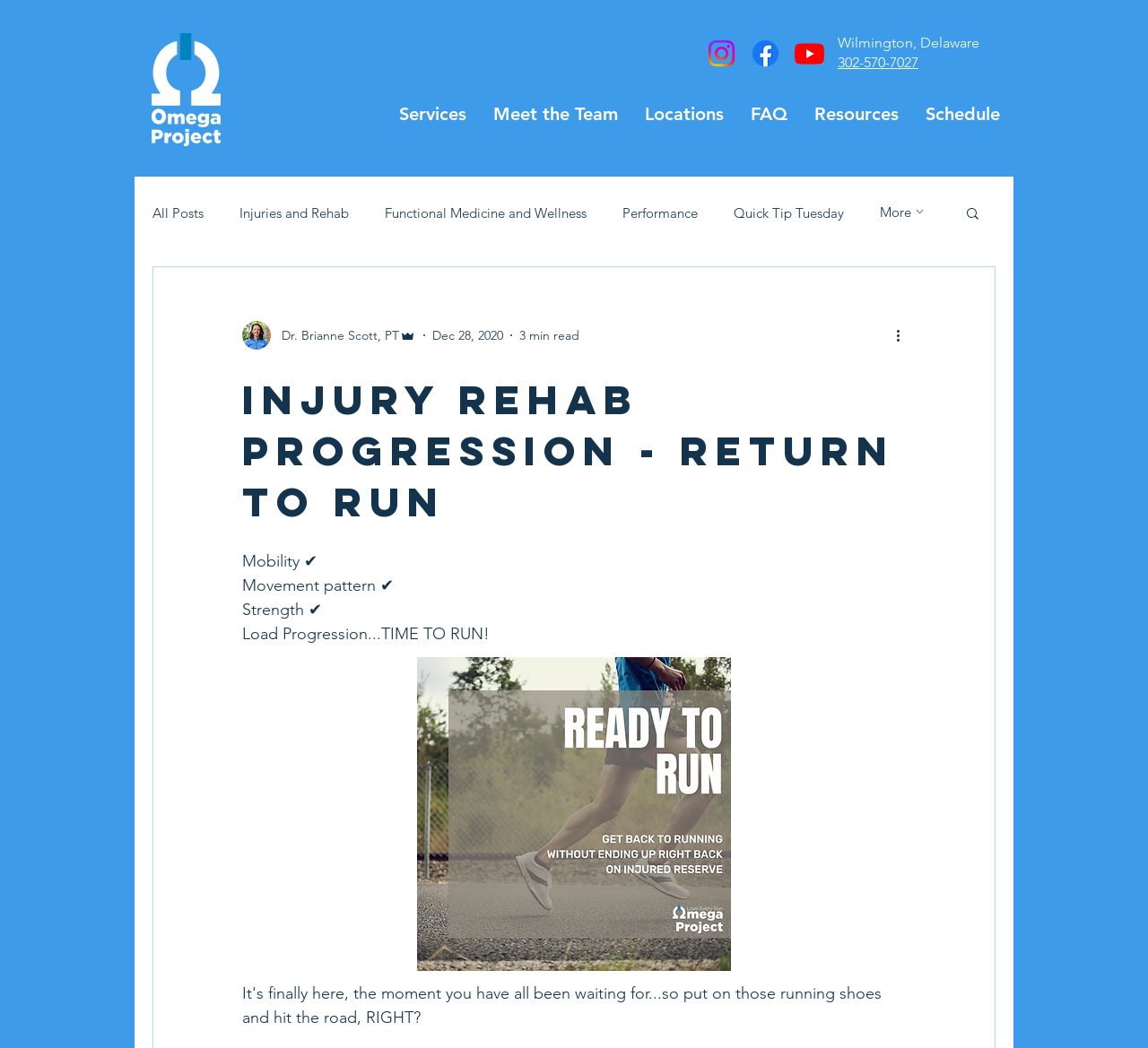Determine which piece of text is the heading of the webpage and provide it.

Injury Rehab Progression - Return to Run